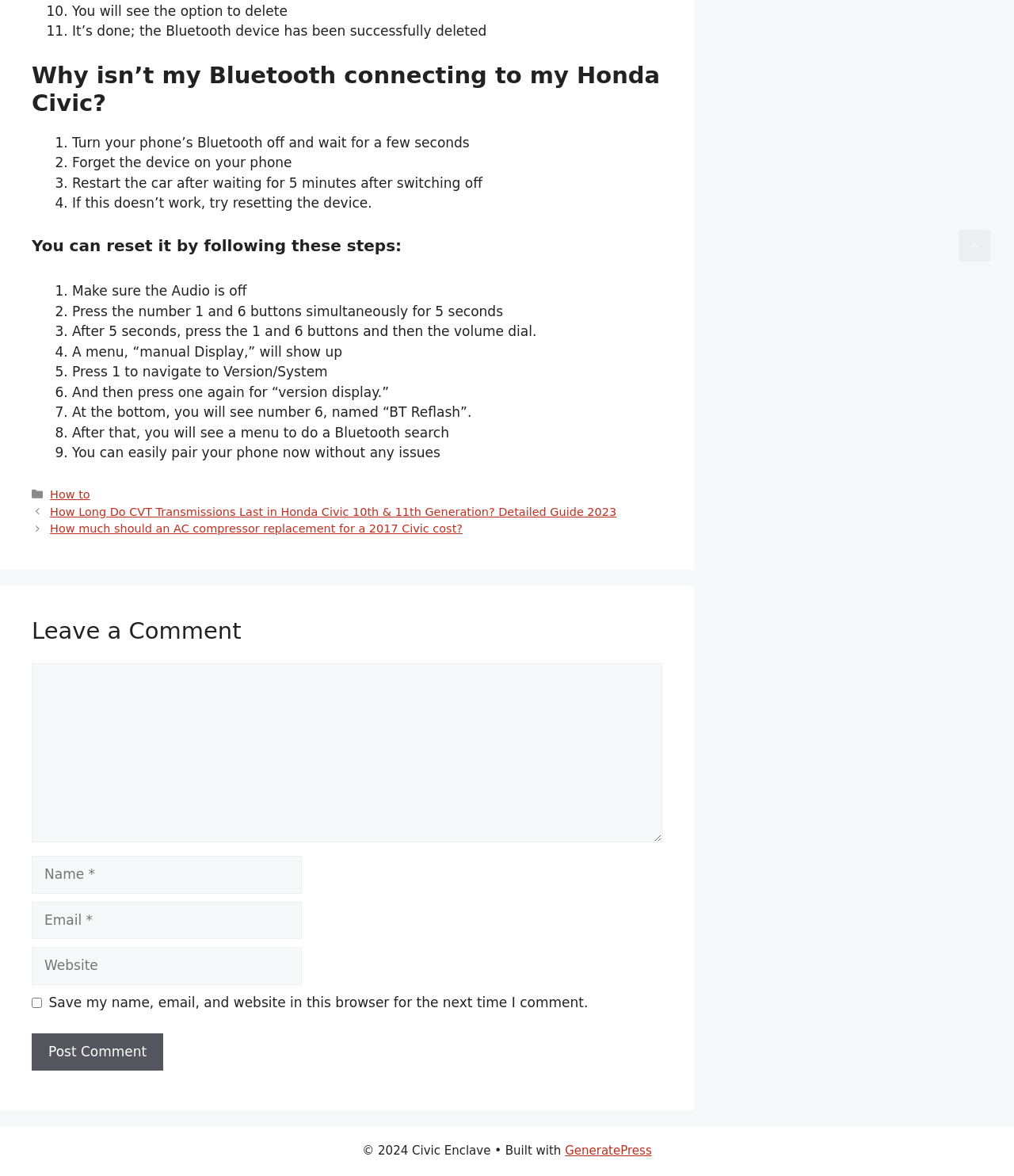Carefully examine the image and provide an in-depth answer to the question: How many links are present in the footer section?

The footer section of the webpage contains two links: 'GeneratePress' and 'Scroll back to top'. These links are present in addition to the copyright notice and other text elements in the footer section.